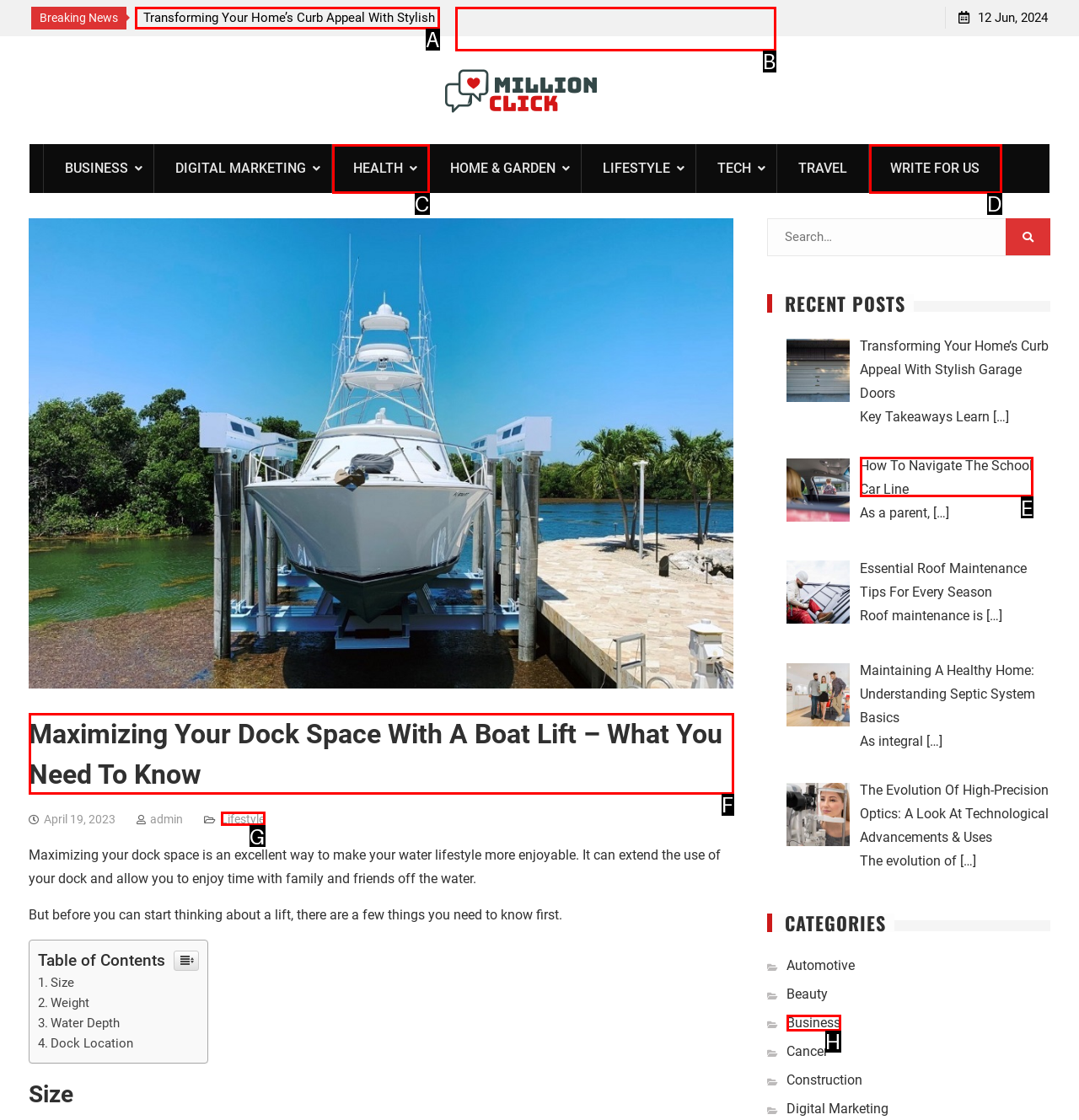Which UI element's letter should be clicked to achieve the task: Read the 'Maximizing Your Dock Space With A Boat Lift – What You Need To Know' article
Provide the letter of the correct choice directly.

F